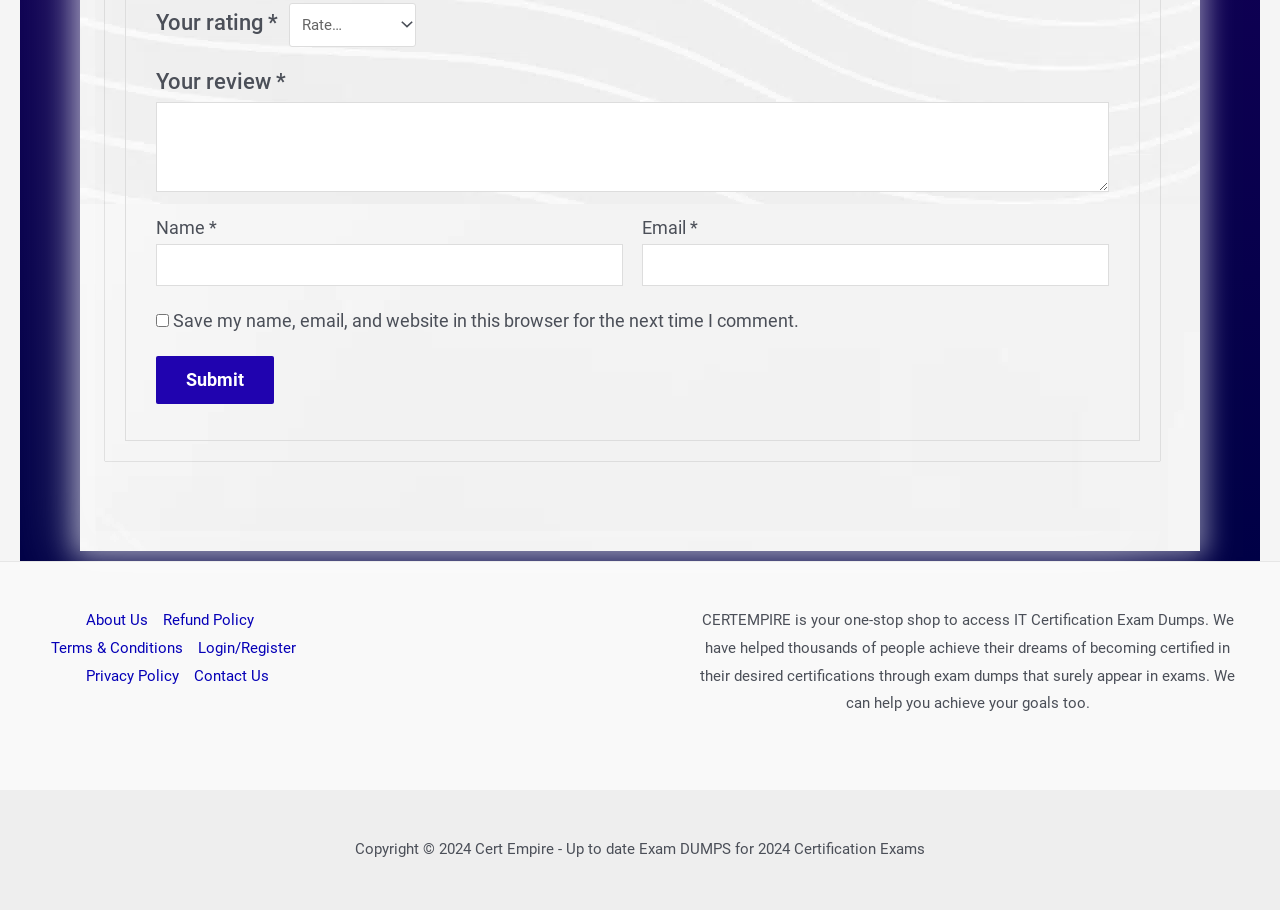Can you find the bounding box coordinates for the element that needs to be clicked to execute this instruction: "Write your review"? The coordinates should be given as four float numbers between 0 and 1, i.e., [left, top, right, bottom].

[0.122, 0.112, 0.866, 0.211]